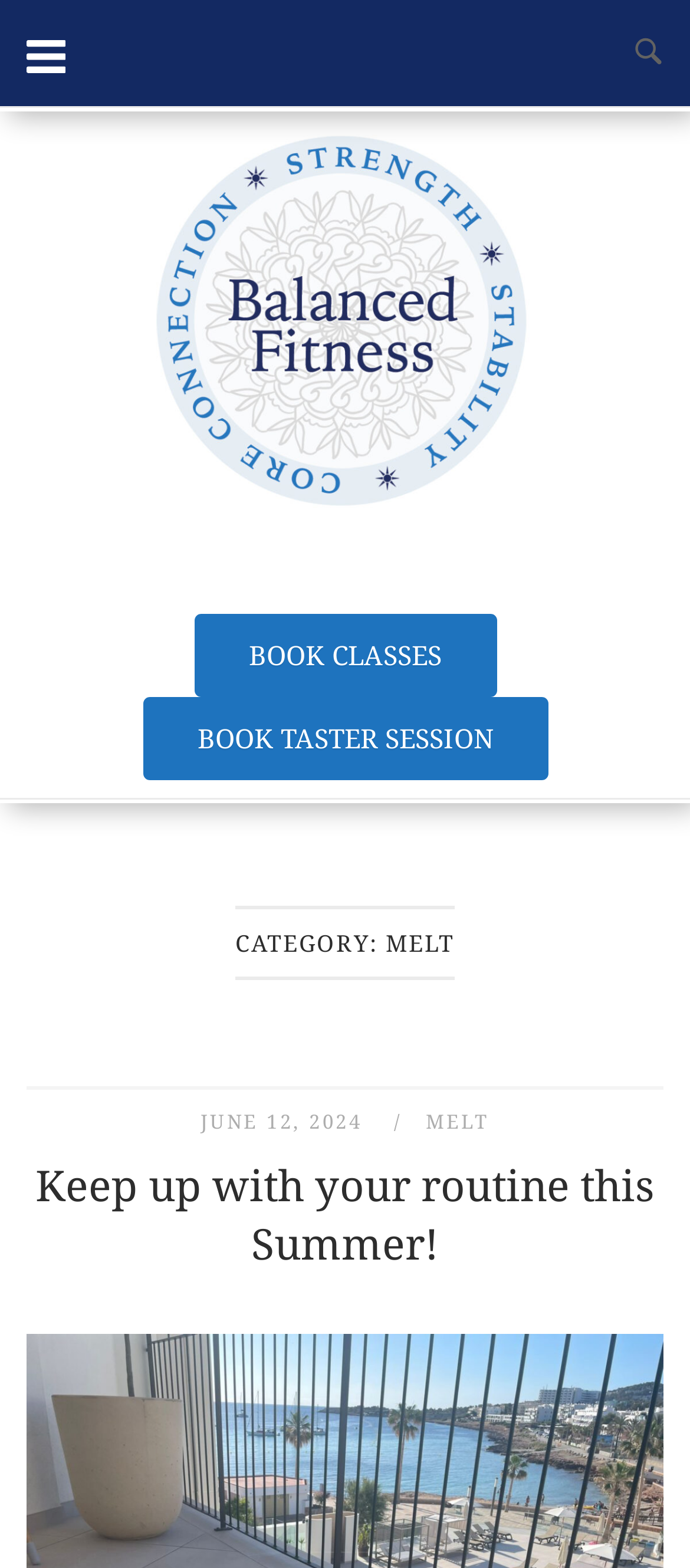Explain the webpage in detail, including its primary components.

The webpage is titled "MELT Archives - Lisa Hill" and appears to be a fitness-related website. At the top left corner, there is a button with an image, which is likely a logo or a menu toggle. To the right of this button, there is another button labeled "Open Search" with an accompanying image.

Below these buttons, there is a sidebar that spans the entire width of the page, containing several links. The first link is "balanced fitness by lisa hill" with an associated image. Further down, there are two more links: "BOOK CLASSES" and "BOOK TASTER SESSION".

The main content of the page is headed by a category title "CATEGORY: MELT" located near the top center of the page. Below this title, there is a header section with three links: "JUNE 12, 2024", "MELT", and a heading "Keep up with your routine this Summer!" with a corresponding link. The content of this section appears to be related to fitness classes or events.